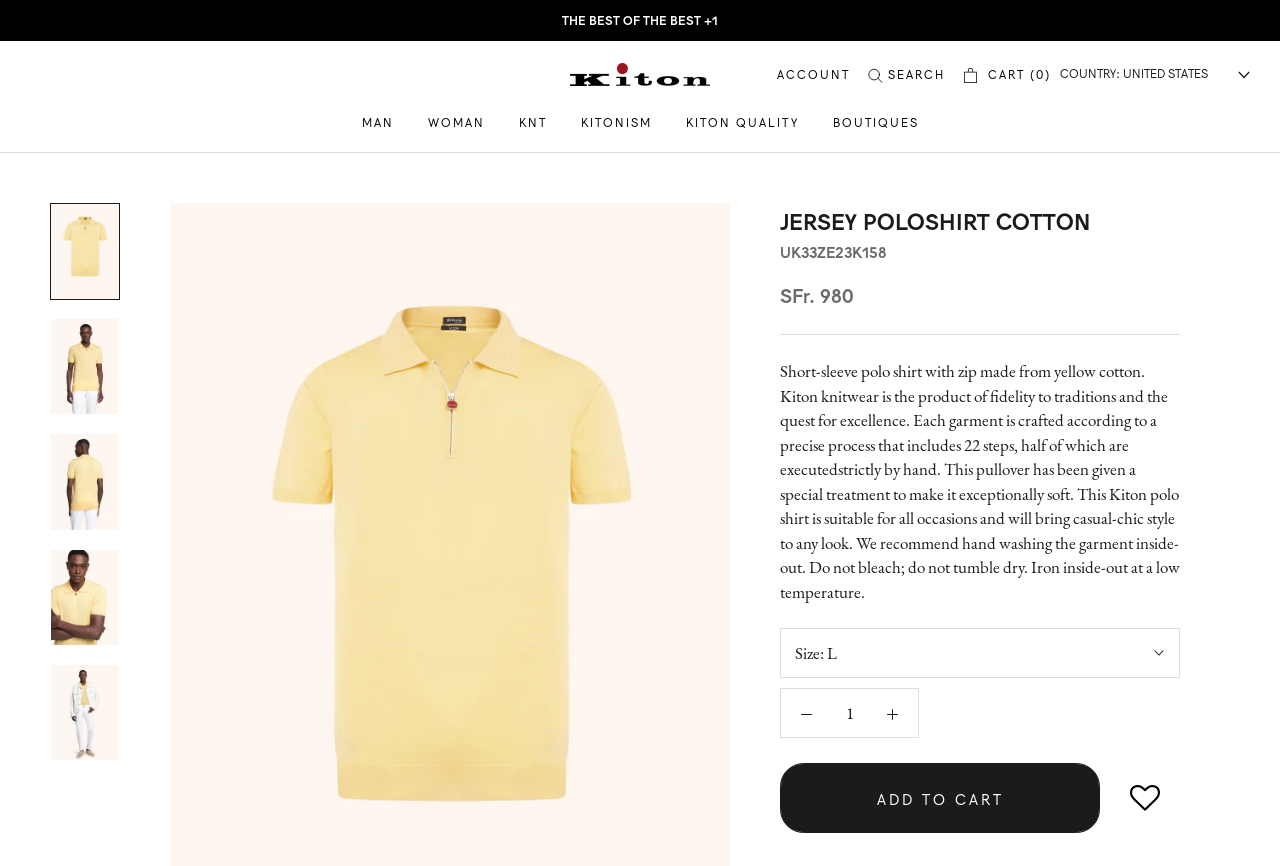Based on what you see in the screenshot, provide a thorough answer to this question: What is the price of the yellow jersey polo shirt?

I found the price by looking at the StaticText element with the text 'SFr. 980', which is located near the description of the product.